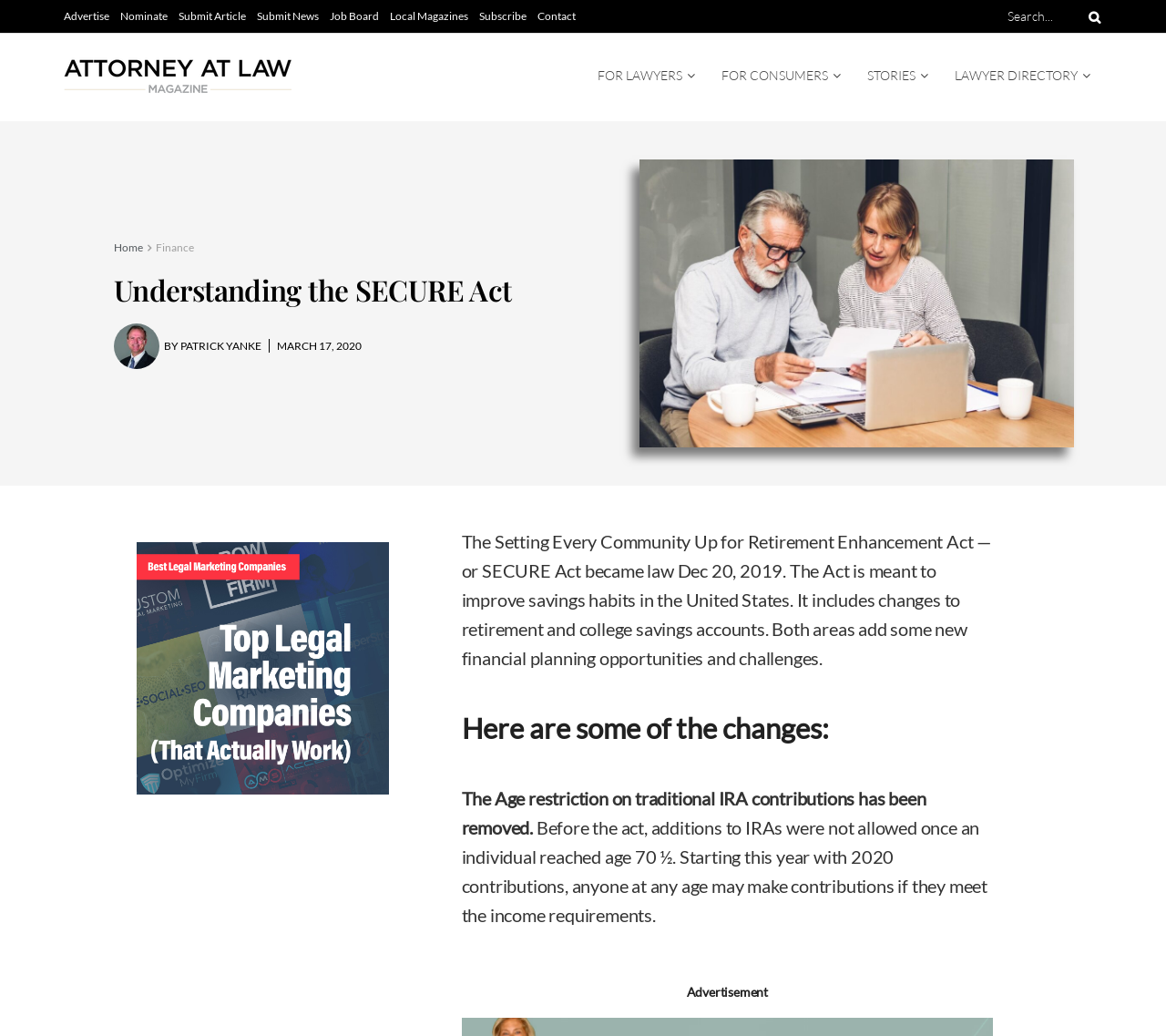Can you find and provide the main heading text of this webpage?

Understanding the SECURE Act